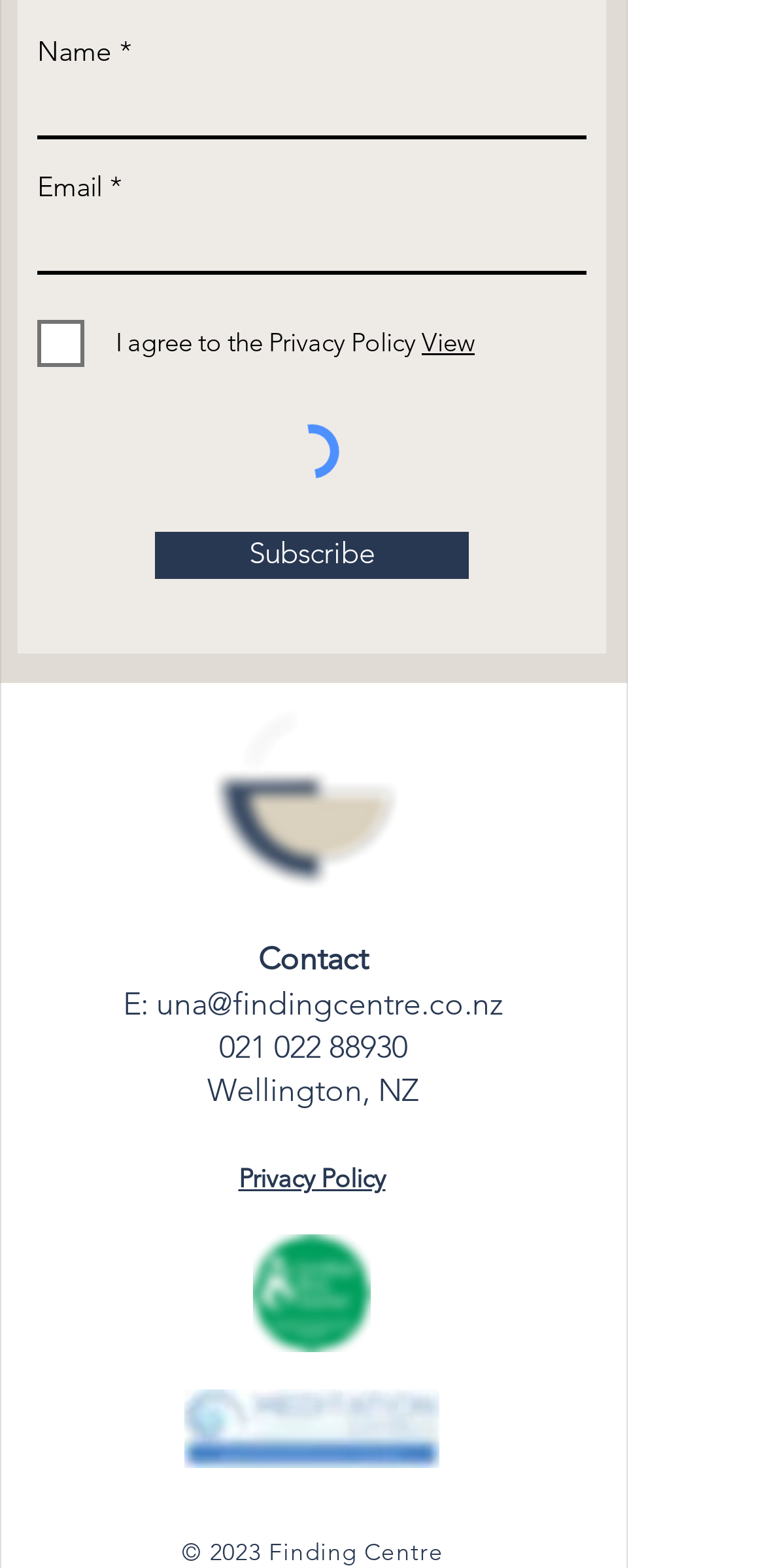Please provide the bounding box coordinates in the format (top-left x, top-left y, bottom-right x, bottom-right y). Remember, all values are floating point numbers between 0 and 1. What is the bounding box coordinate of the region described as: Privacy Policy

[0.312, 0.744, 0.504, 0.761]